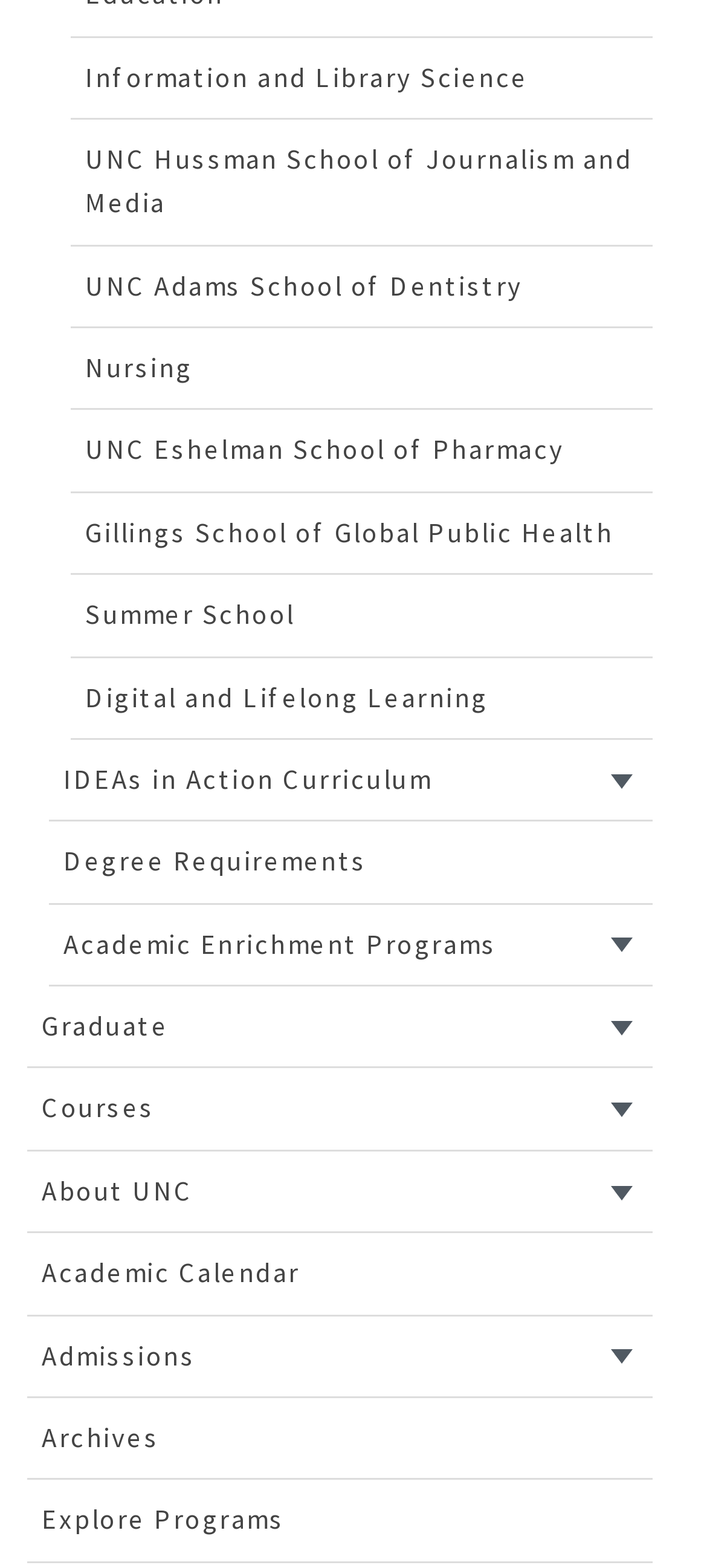Please indicate the bounding box coordinates of the element's region to be clicked to achieve the instruction: "Explore About UNC". Provide the coordinates as four float numbers between 0 and 1, i.e., [left, top, right, bottom].

[0.038, 0.734, 0.923, 0.787]